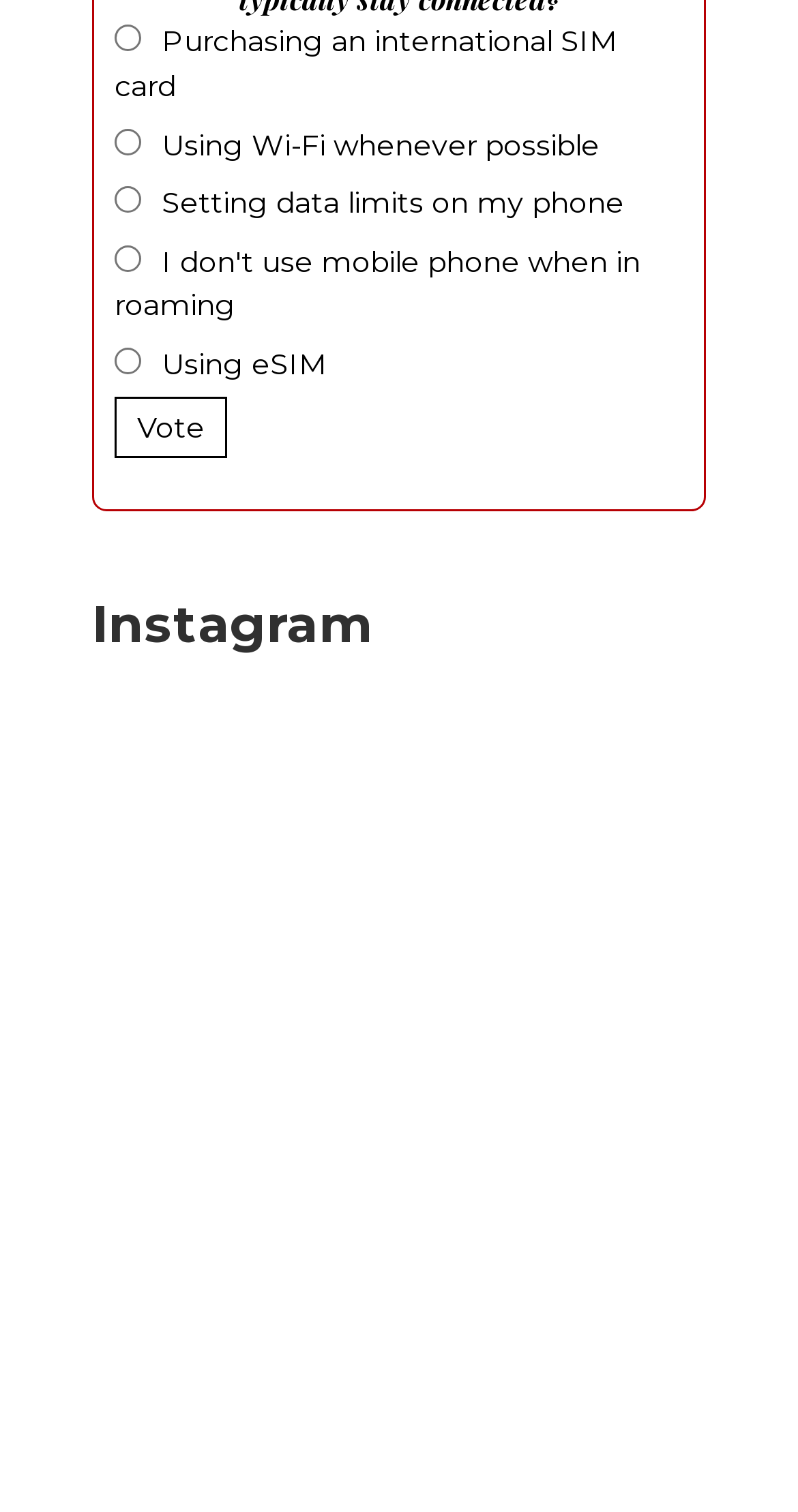Using the description: "Using Wi-Fi whenever possible", determine the UI element's bounding box coordinates. Ensure the coordinates are in the format of four float numbers between 0 and 1, i.e., [left, top, right, bottom].

[0.144, 0.078, 0.856, 0.117]